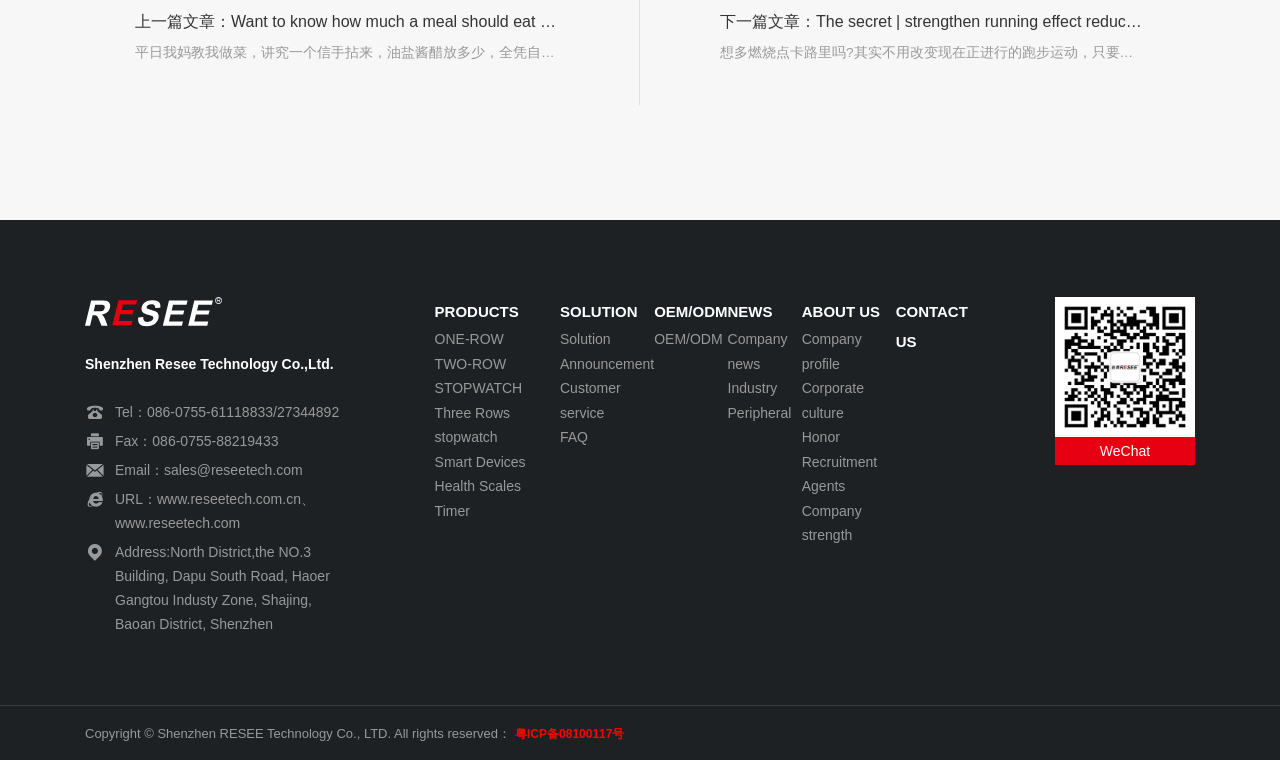Please provide the bounding box coordinates for the element that needs to be clicked to perform the following instruction: "Click CONTACT US". The coordinates should be given as four float numbers between 0 and 1, i.e., [left, top, right, bottom].

[0.7, 0.391, 0.758, 0.47]